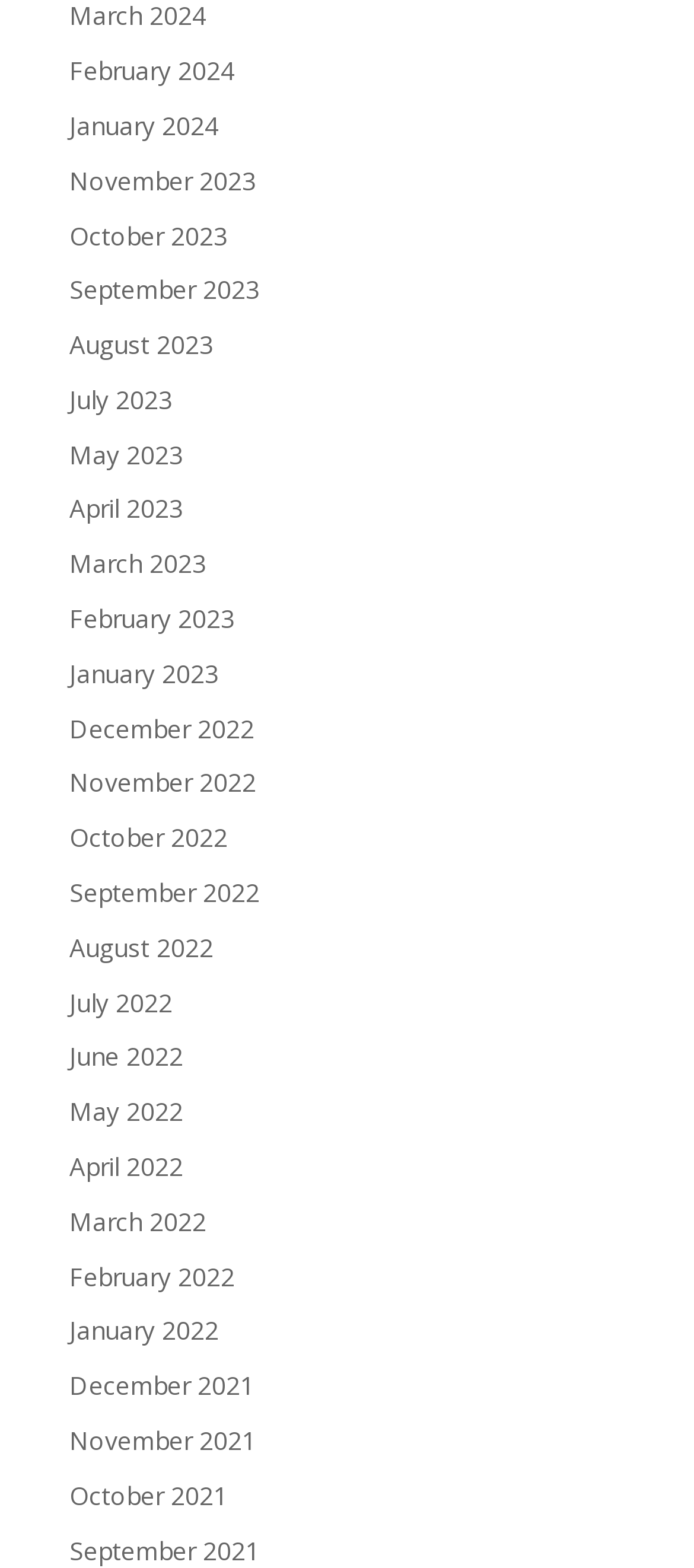Find the bounding box coordinates for the area that must be clicked to perform this action: "Check November 2022".

[0.1, 0.488, 0.369, 0.51]